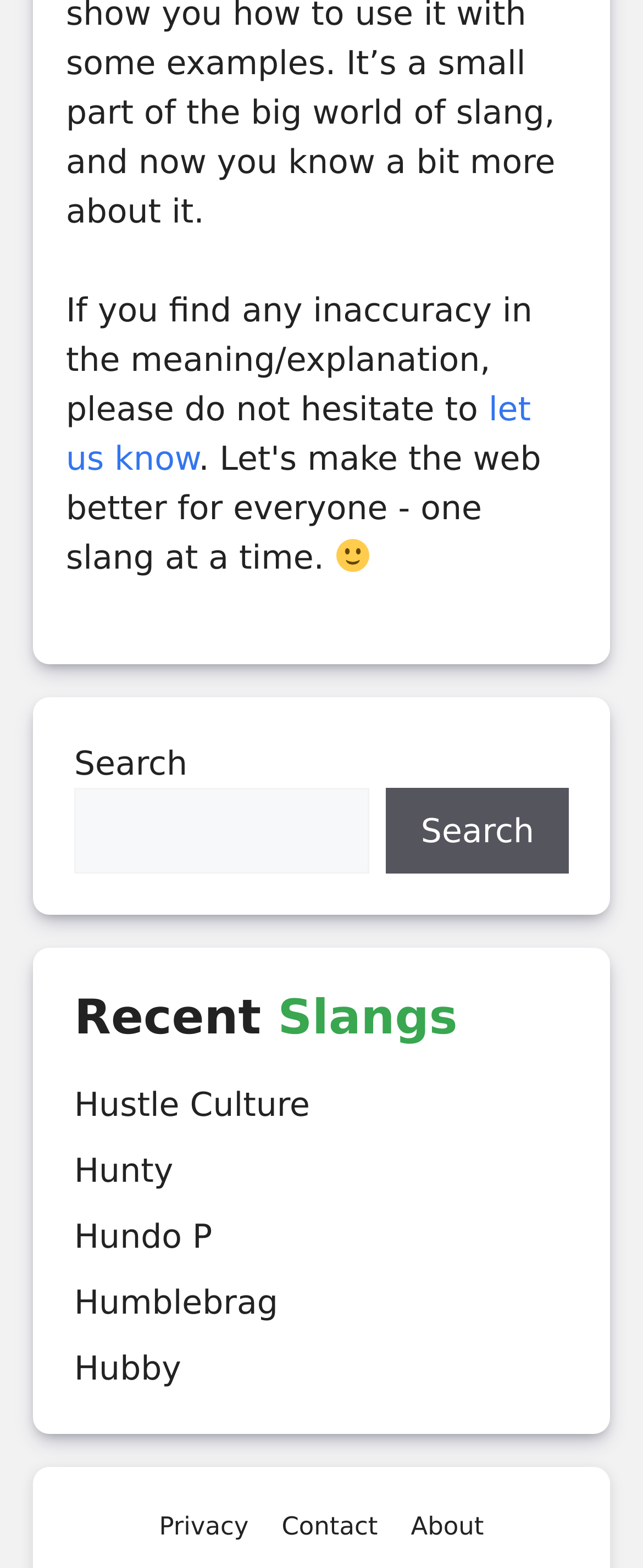What is the meaning of the smiley face icon?
Look at the image and provide a detailed response to the question.

The smiley face icon is located near the static text 'If you find any inaccuracy in the meaning/explanation, please do not hesitate to let us know', which suggests that the icon is used to show friendliness and approachability.